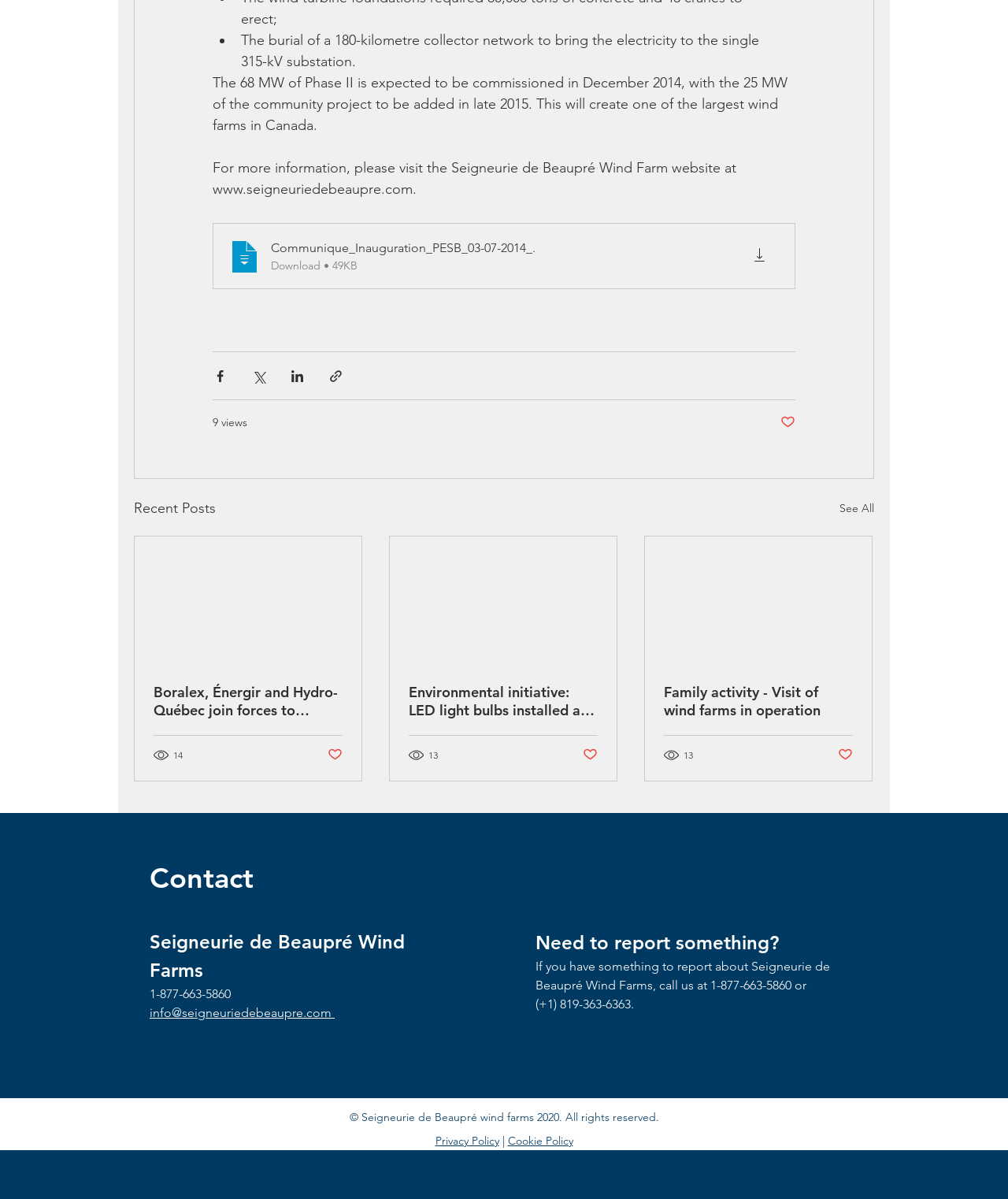Specify the bounding box coordinates of the area that needs to be clicked to achieve the following instruction: "Download the Communique_Inauguration_PESB_03-07-2014_".

[0.212, 0.187, 0.788, 0.241]